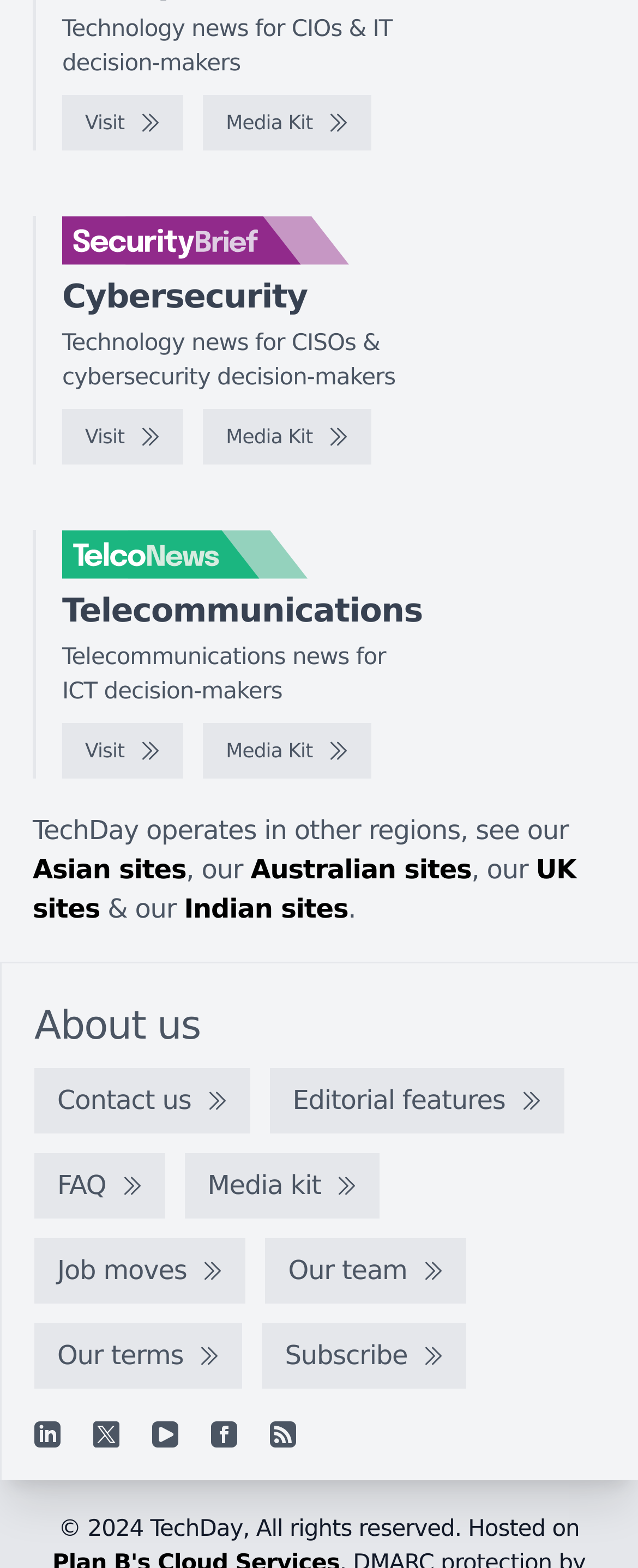Bounding box coordinates must be specified in the format (top-left x, top-left y, bottom-right x, bottom-right y). All values should be floating point numbers between 0 and 1. What are the bounding box coordinates of the UI element described as: Media kit

[0.289, 0.736, 0.596, 0.778]